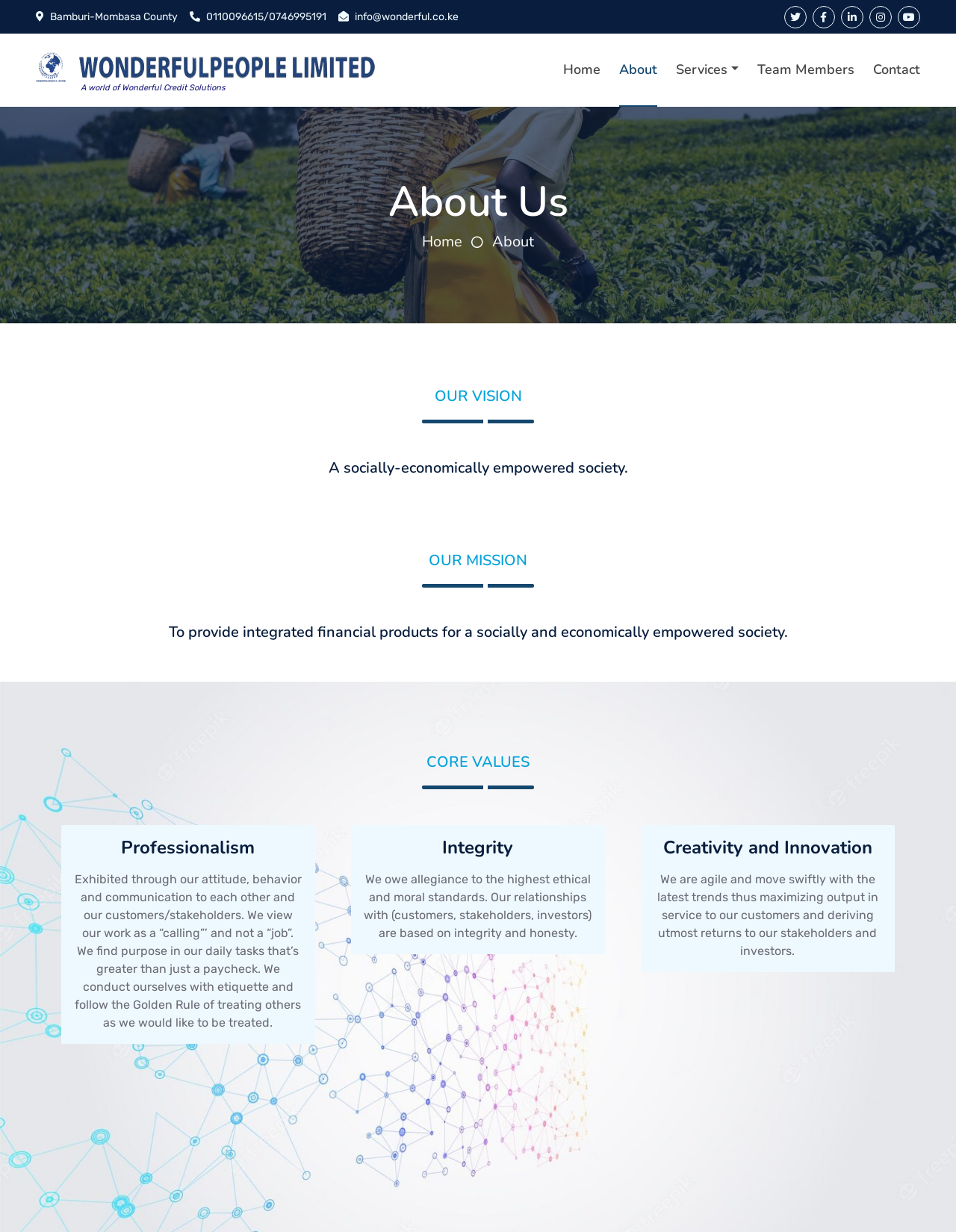Elaborate on the different components and information displayed on the webpage.

The webpage appears to be the official website of Wonderful People Limited, a financial services company. At the top left corner, there is a section with the company's contact information, including address, phone numbers, and email. 

To the right of the contact information, there are five social media links represented by icons. Below these links, there is a navigation menu with links to different sections of the website, including Home, About, Services, Team Members, and Contact.

The main content of the webpage is divided into several sections. The first section is headed "About Us" and contains a brief introduction to the company. Below this section, there are three columns with headings "OUR VISION", "OUR MISSION", and "CORE VALUES". 

Under the "CORE VALUES" section, there are three subheadings: "Professionalism", "Integrity", and "Creativity and Innovation". Each of these subheadings is followed by a paragraph of text that elaborates on the respective value. The text is arranged in a clean and organized manner, making it easy to read and understand.